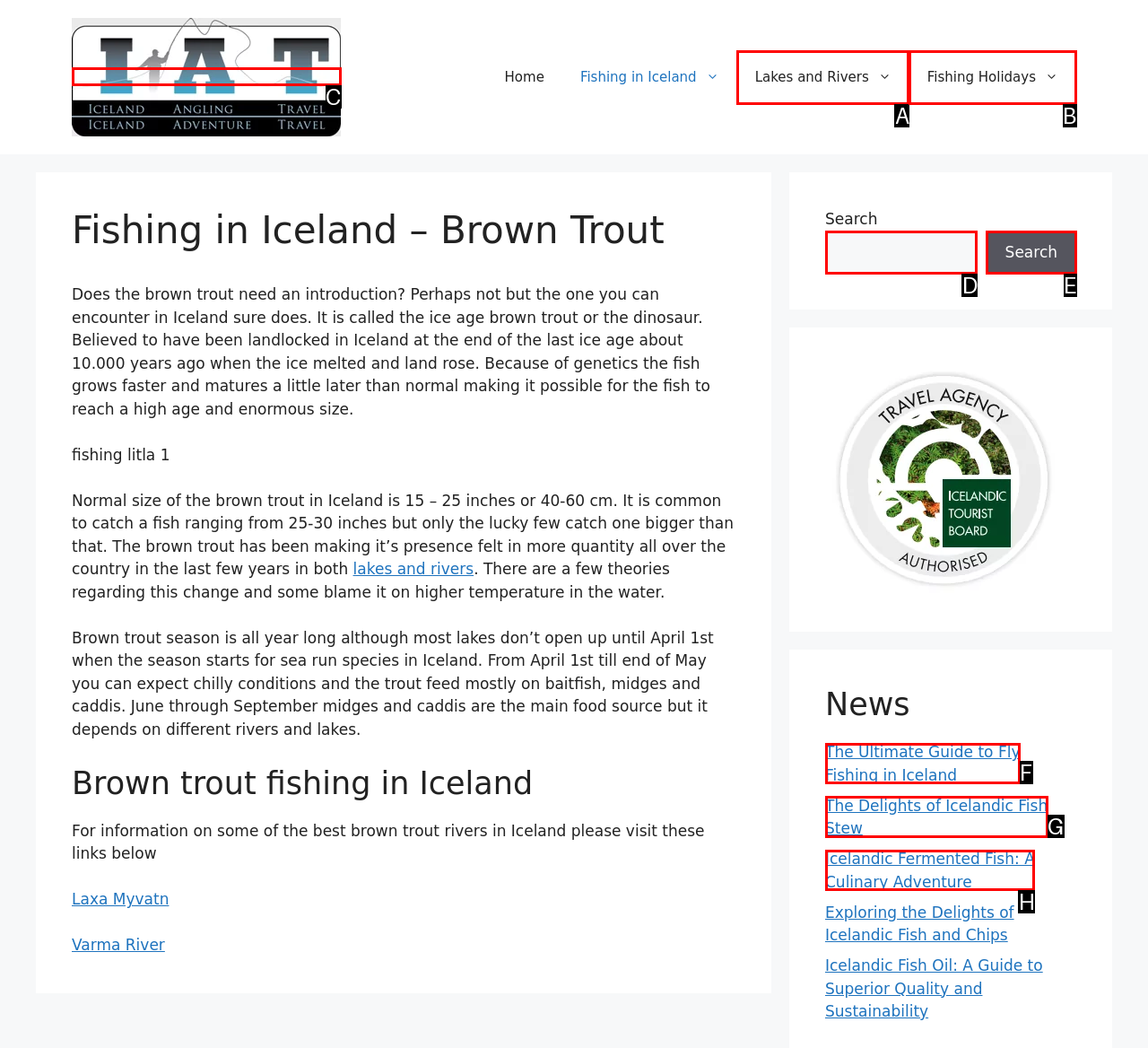Find the HTML element that suits the description: alt="Iceland Angling"
Indicate your answer with the letter of the matching option from the choices provided.

C